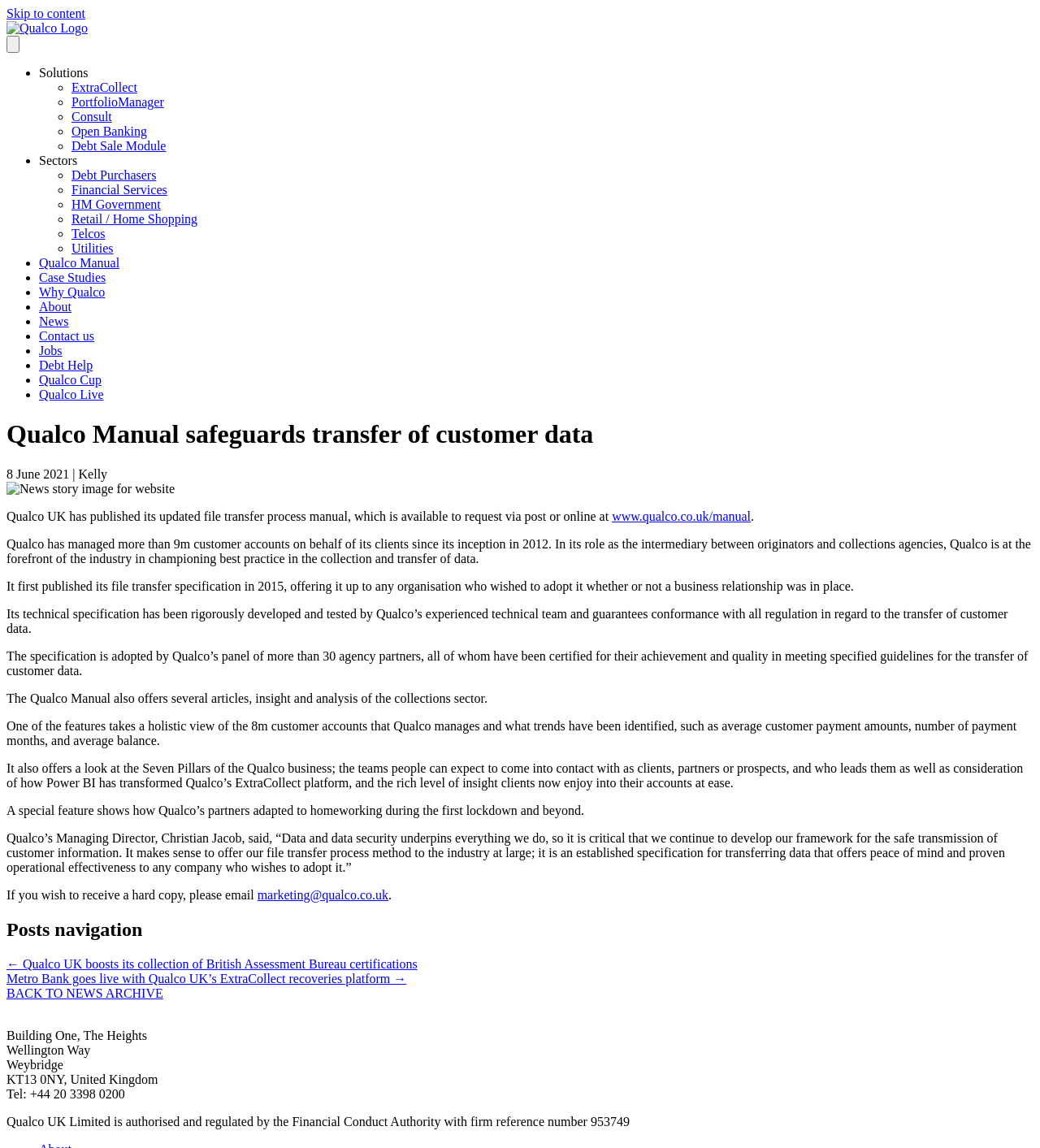With reference to the image, please provide a detailed answer to the following question: What is the address of Qualco UK Limited?

I found the relevant text that provides the address of Qualco UK Limited. The text is located at the bottom of the webpage and consists of several lines, including 'Building One, The Heights', 'Wellington Way', 'Weybridge', 'KT13 0NY, United Kingdom'.